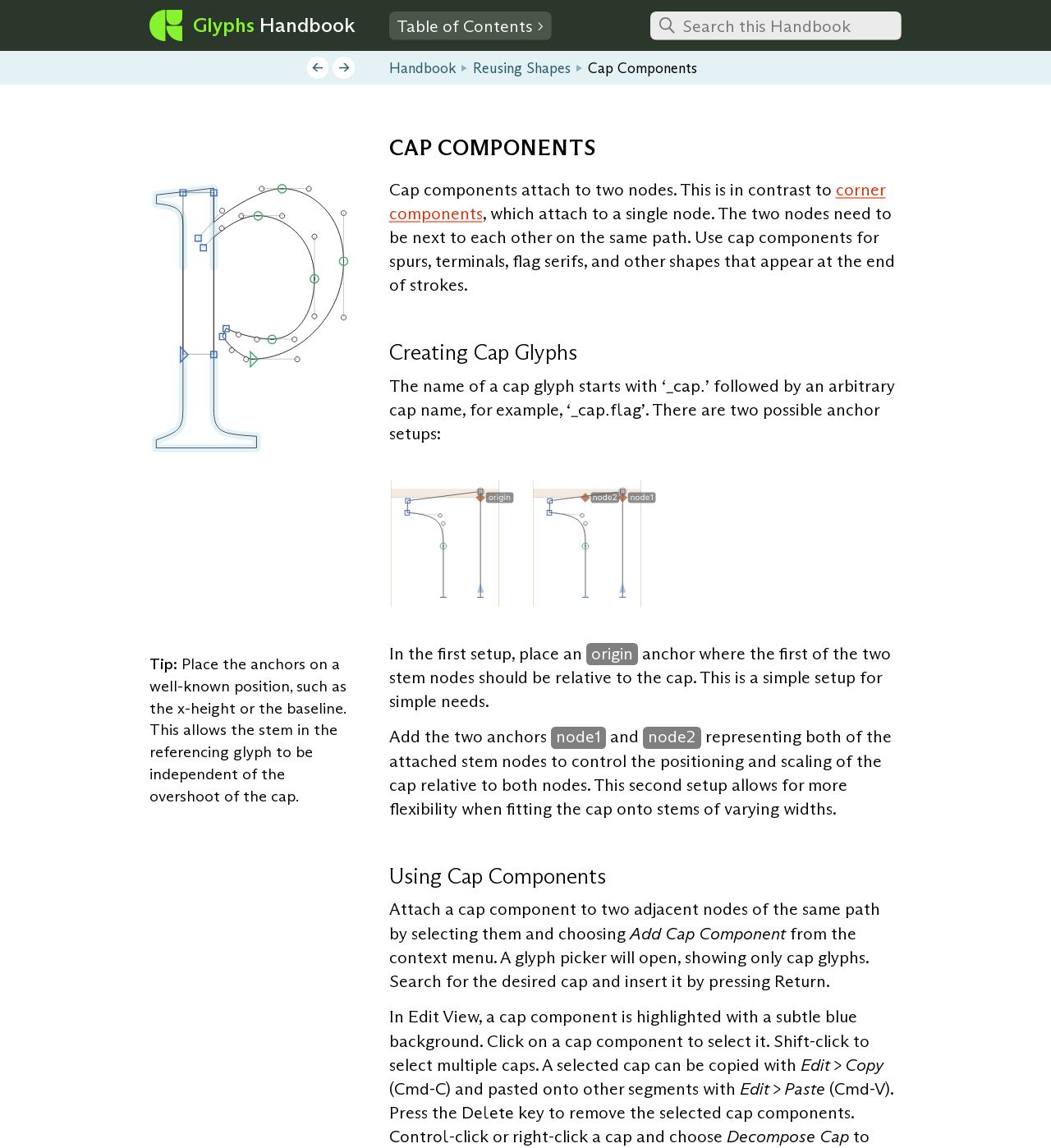Respond with a single word or phrase to the following question: What is the purpose of cap components?

Attach to two nodes